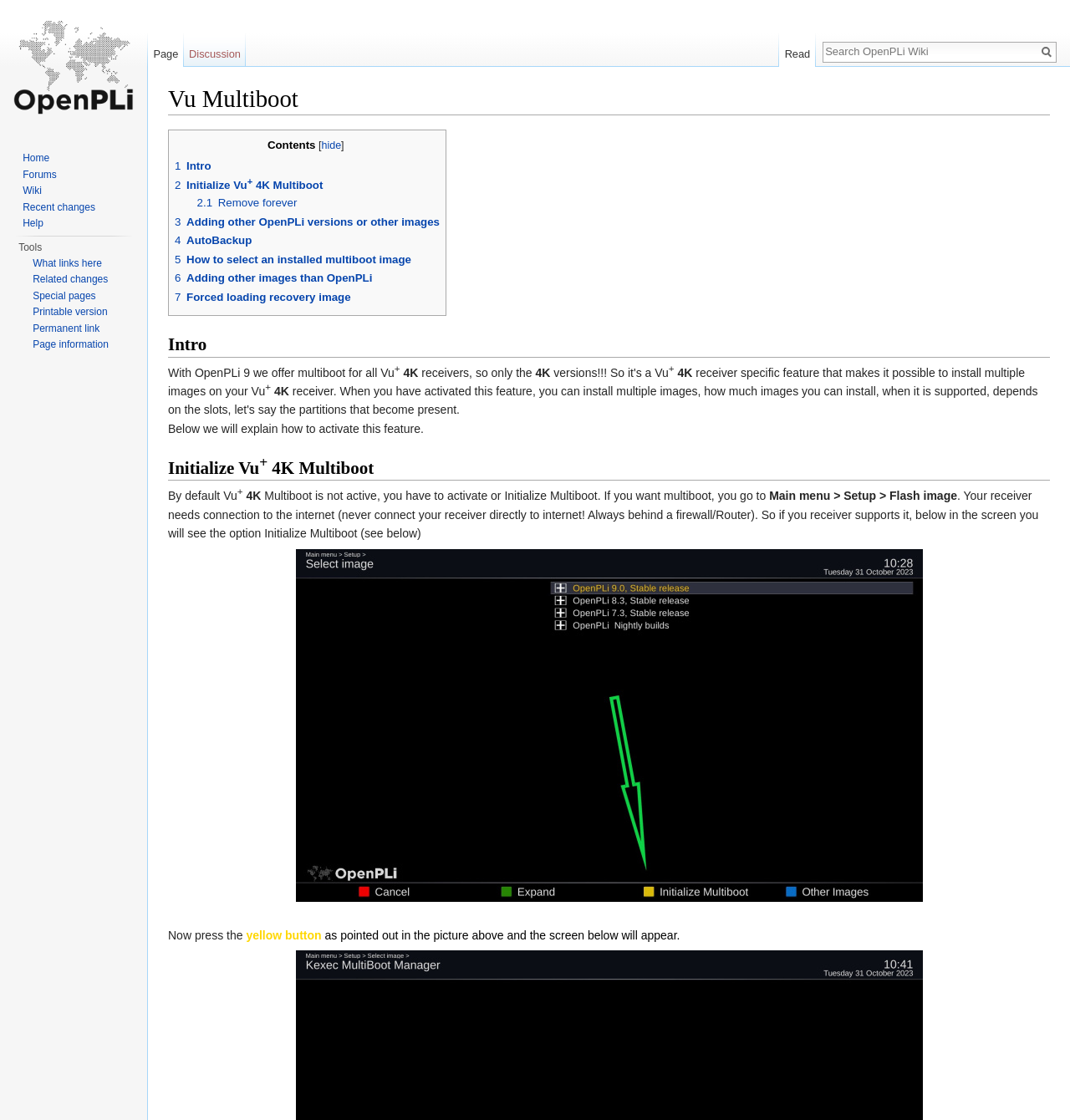Please specify the bounding box coordinates of the element that should be clicked to execute the given instruction: 'Search for something'. Ensure the coordinates are four float numbers between 0 and 1, expressed as [left, top, right, bottom].

[0.769, 0.038, 0.969, 0.053]